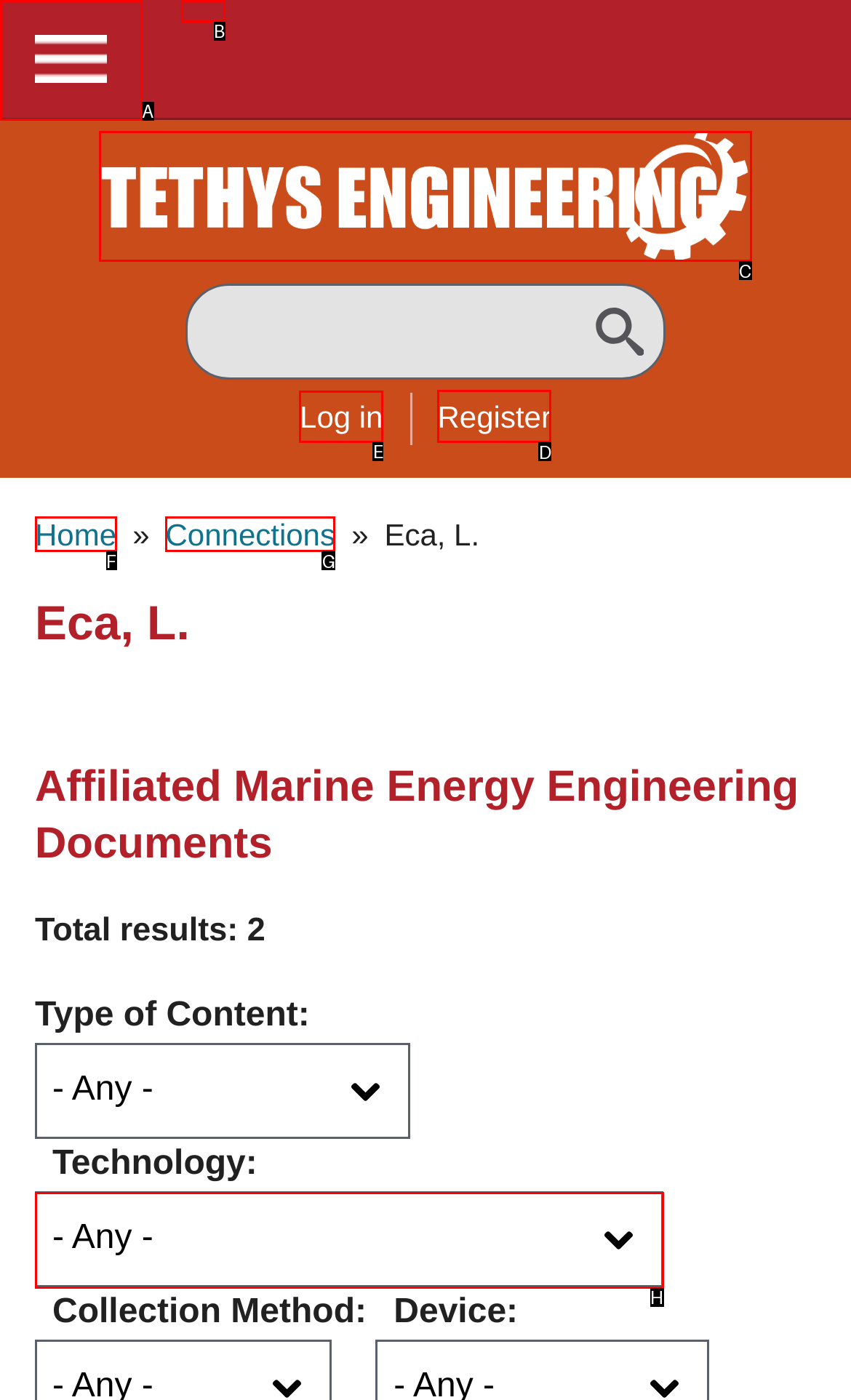Identify the HTML element I need to click to complete this task: Log in to the system Provide the option's letter from the available choices.

E